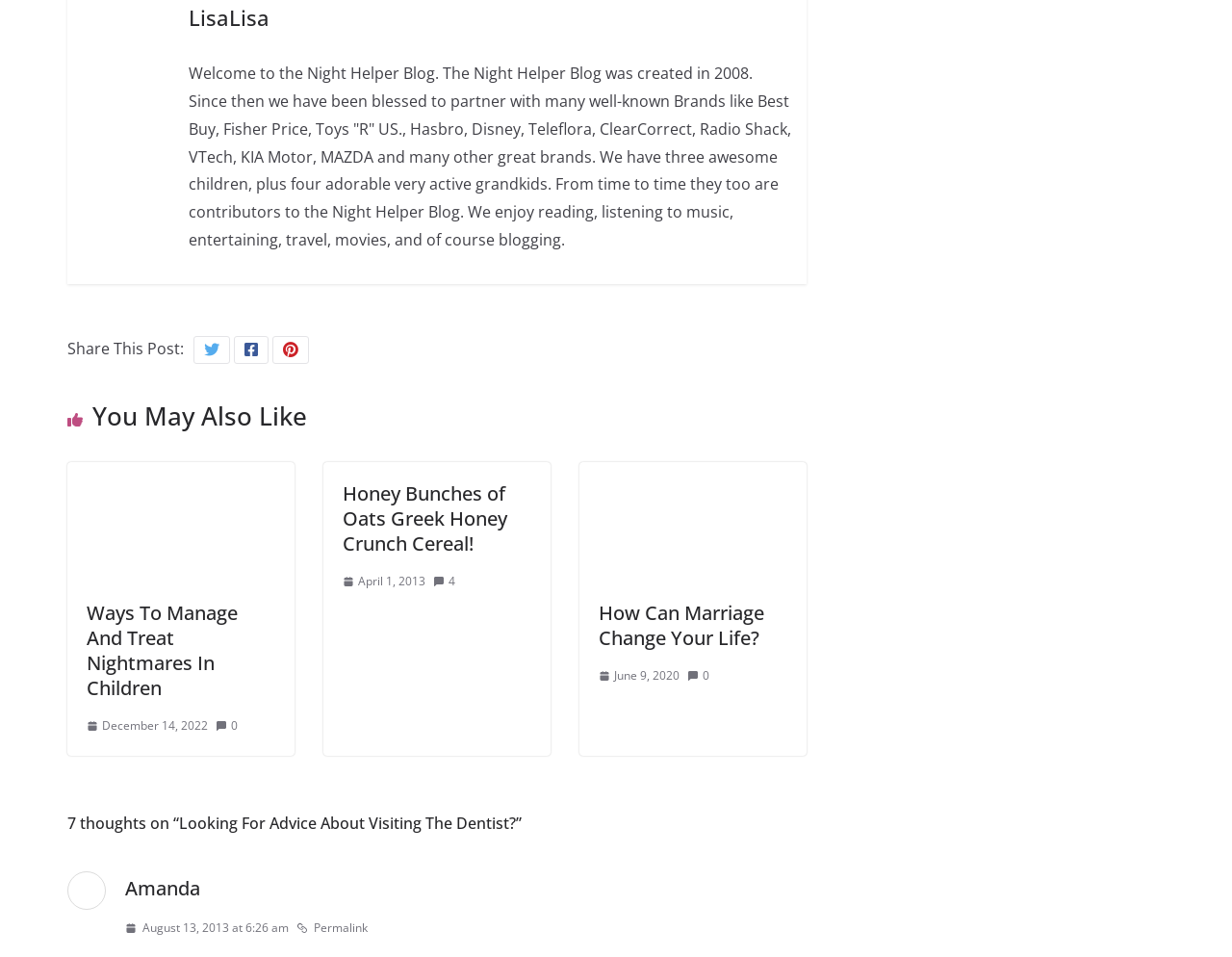How many grandchildren do the authors have?
Look at the screenshot and respond with a single word or phrase.

four